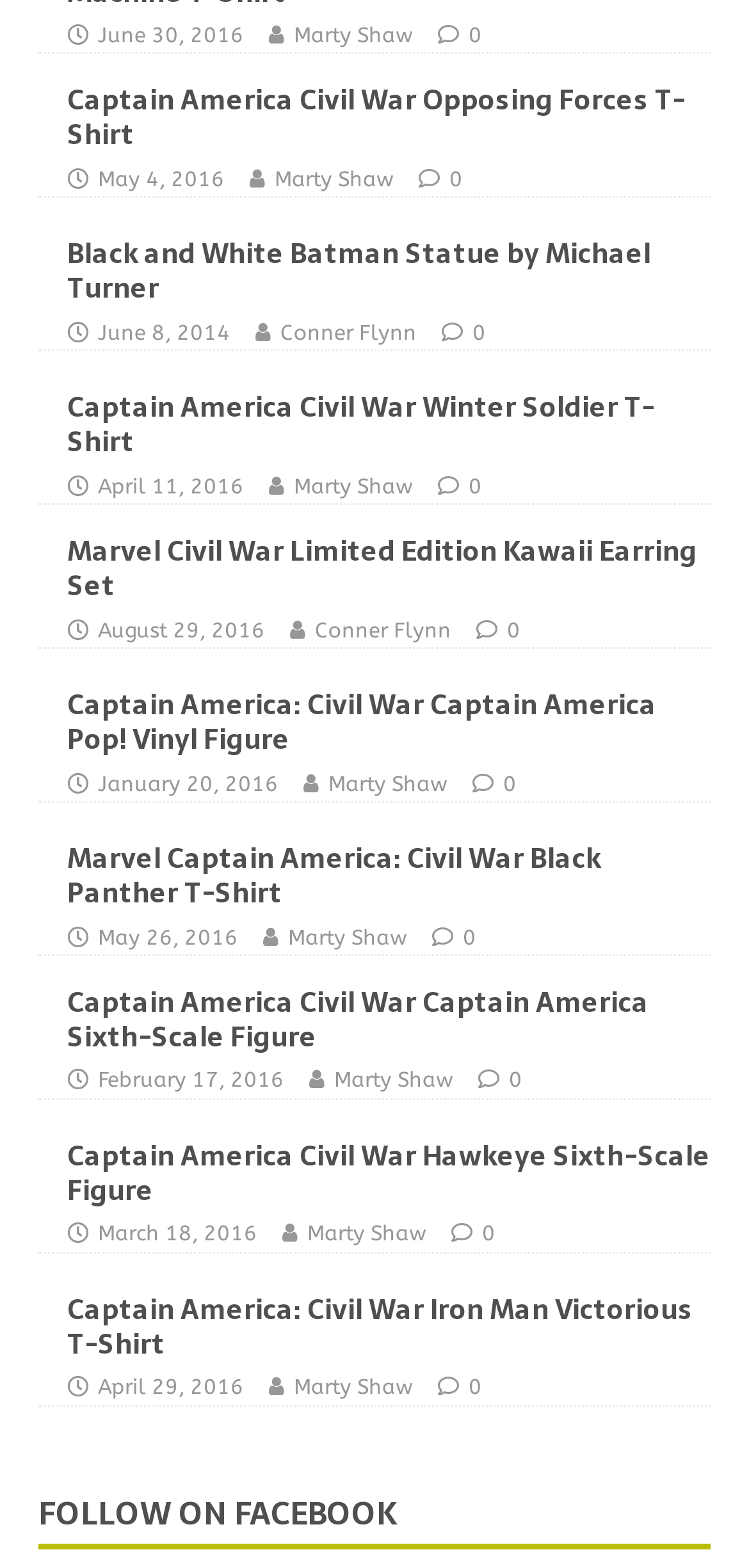Please determine the bounding box coordinates of the area that needs to be clicked to complete this task: 'Check out Captain America Civil War Winter Soldier T-Shirt'. The coordinates must be four float numbers between 0 and 1, formatted as [left, top, right, bottom].

[0.09, 0.246, 0.874, 0.296]